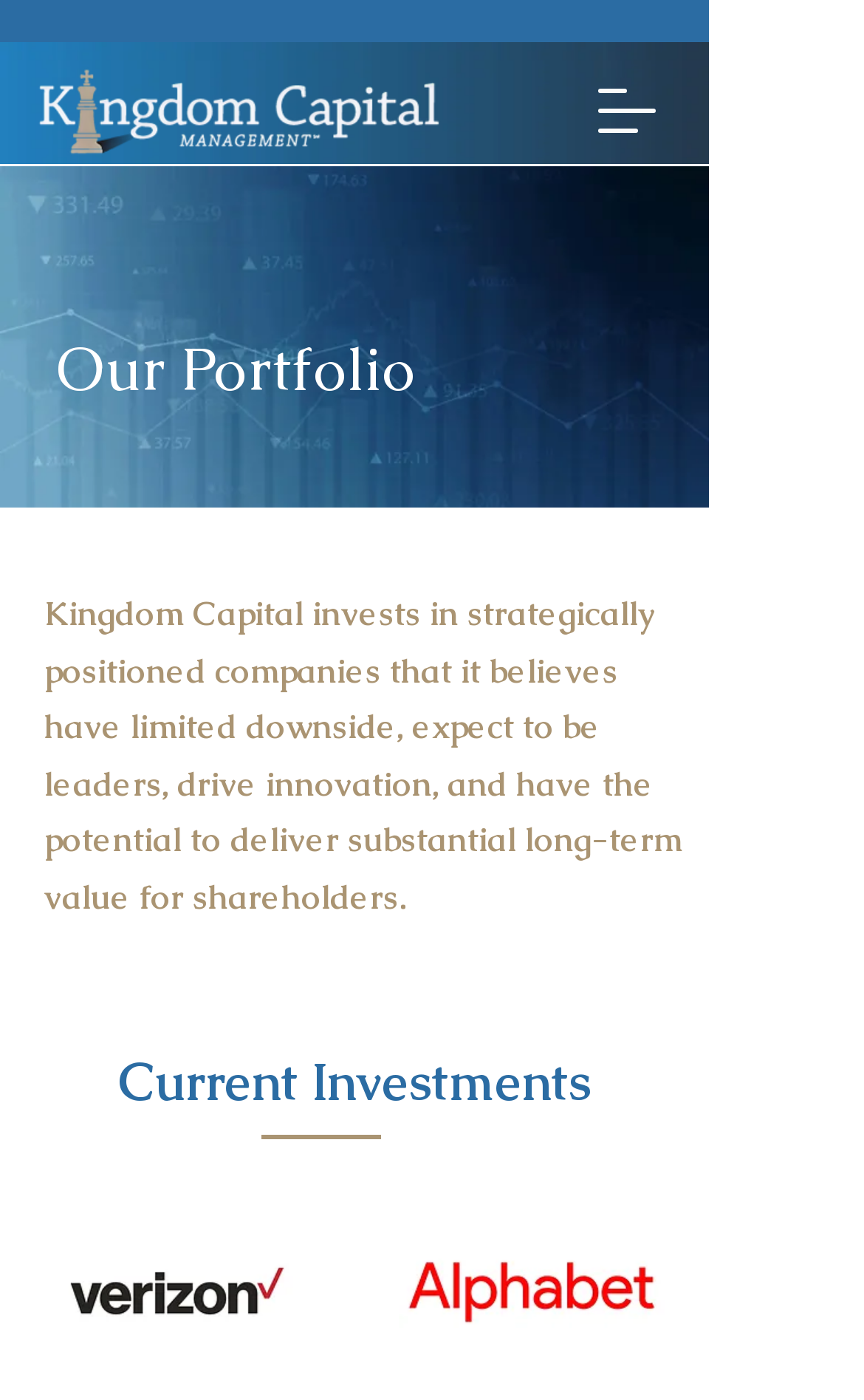How many current investments are shown?
Based on the image, give a concise answer in the form of a single word or short phrase.

2